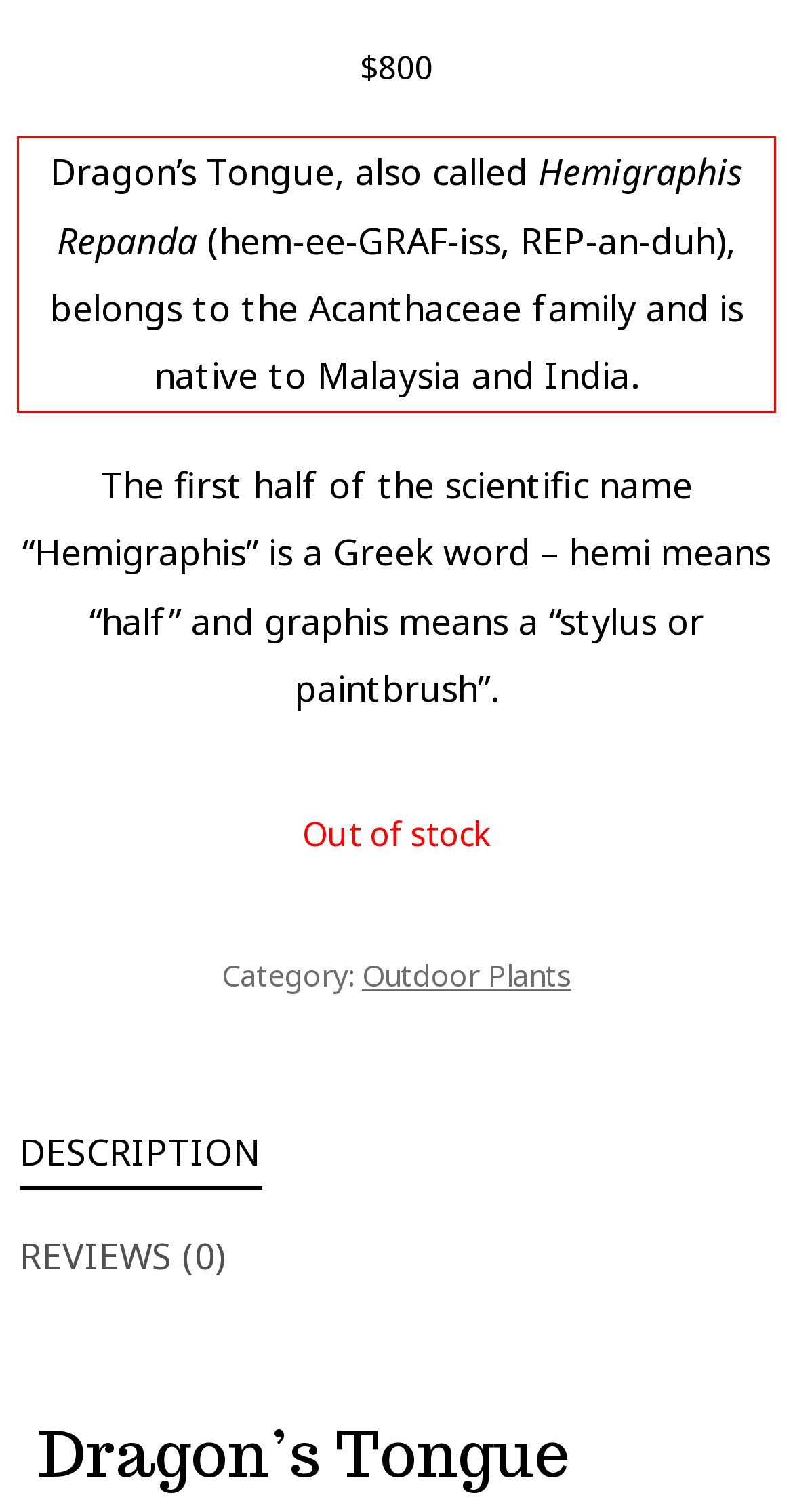Within the screenshot of a webpage, identify the red bounding box and perform OCR to capture the text content it contains.

Dragon’s Tongue, also called Hemigraphis Repanda (hem-ee-GRAF-iss, REP-an-duh), belongs to the Acanthaceae family and is native to Malaysia and India.